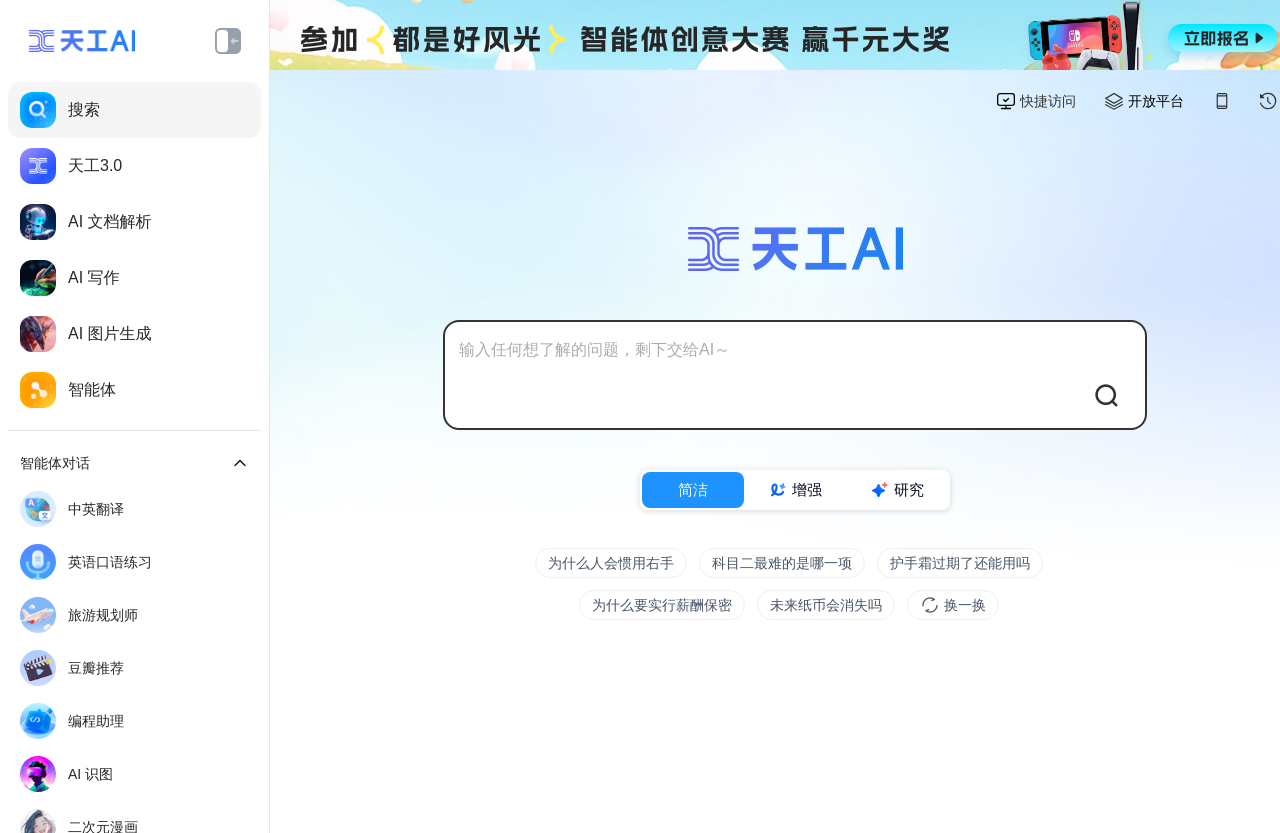Please provide a comprehensive response to the question below by analyzing the image: 
What is the function of the '换一换' button?

The '换一换' button is likely to be used to change or refresh the sample questions displayed on the webpage, allowing users to explore different topics or questions.